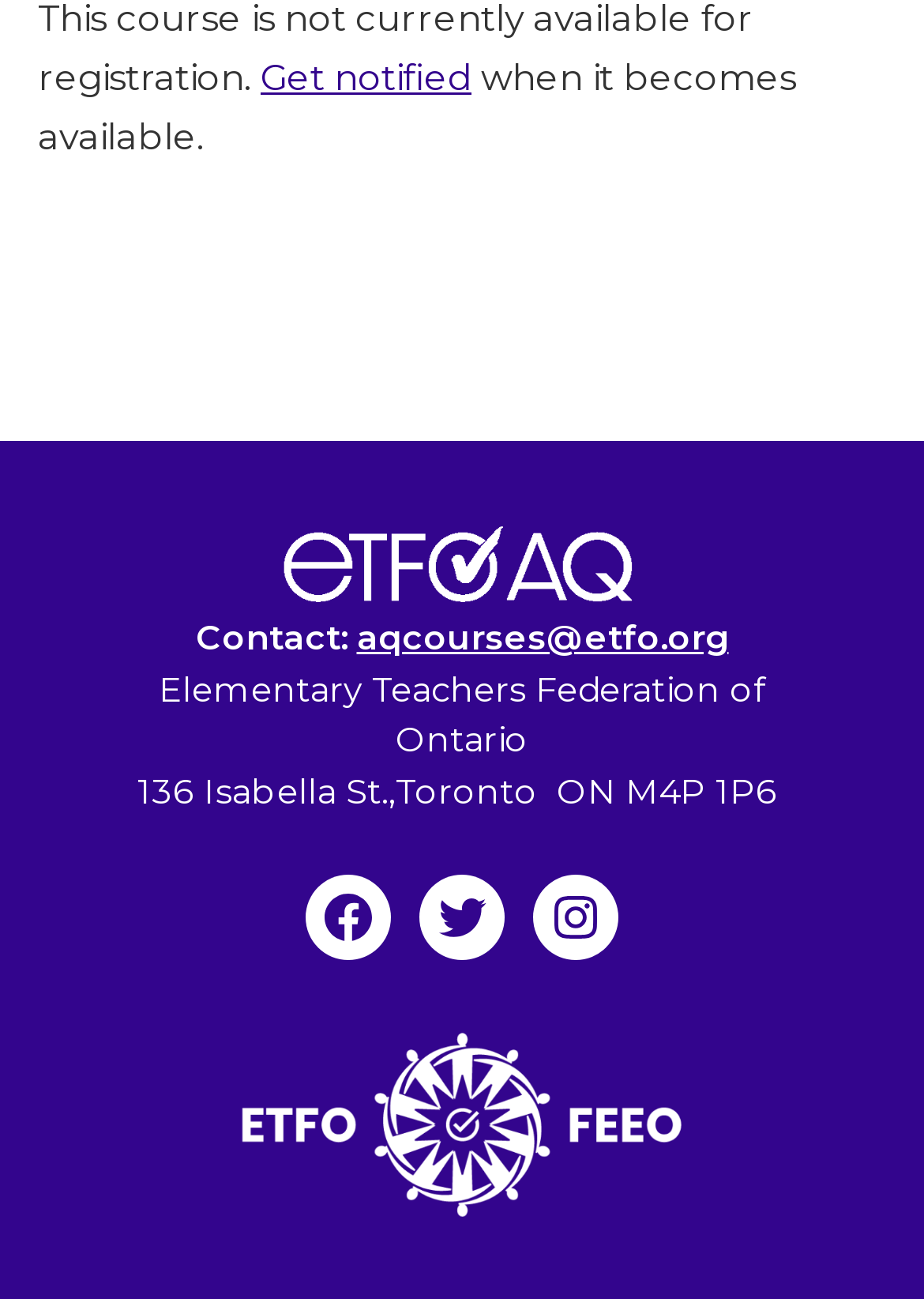Please provide the bounding box coordinates in the format (top-left x, top-left y, bottom-right x, bottom-right y). Remember, all values are floating point numbers between 0 and 1. What is the bounding box coordinate of the region described as: Instagram

[0.577, 0.674, 0.669, 0.74]